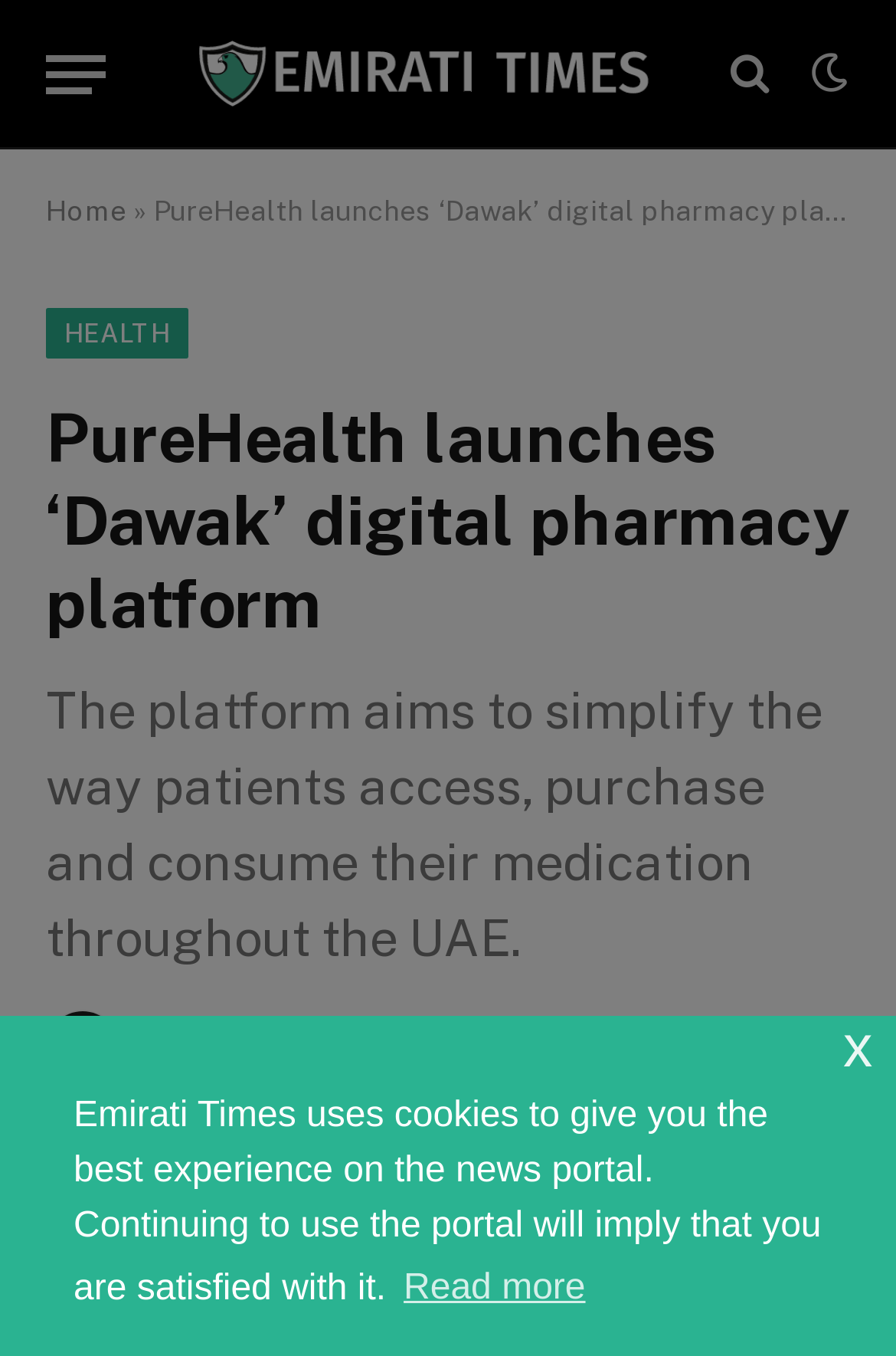Extract the bounding box coordinates of the UI element described by: "Read more". The coordinates should include four float numbers ranging from 0 to 1, e.g., [left, top, right, bottom].

[0.442, 0.926, 0.662, 0.977]